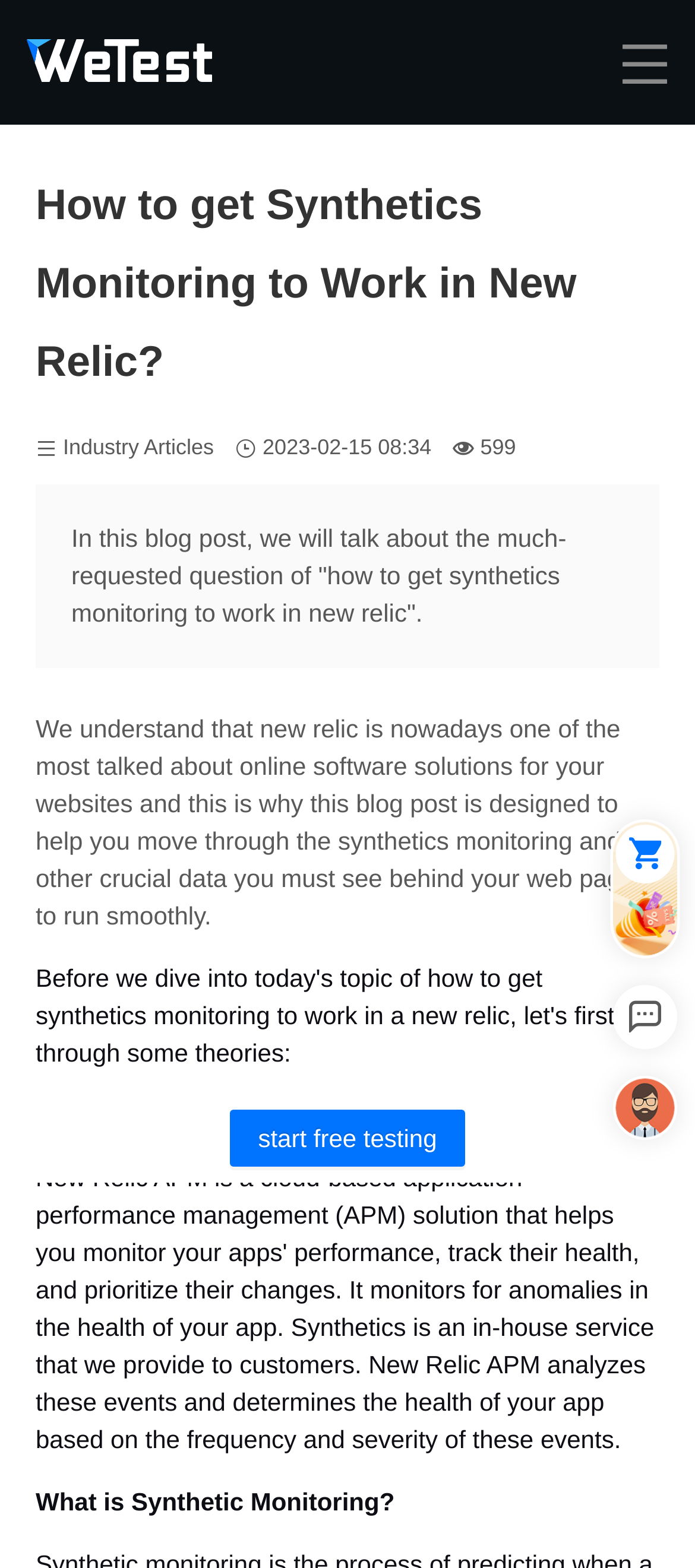Locate the bounding box coordinates of the clickable area to execute the instruction: "Select 'Cockroach'". Provide the coordinates as four float numbers between 0 and 1, represented as [left, top, right, bottom].

None